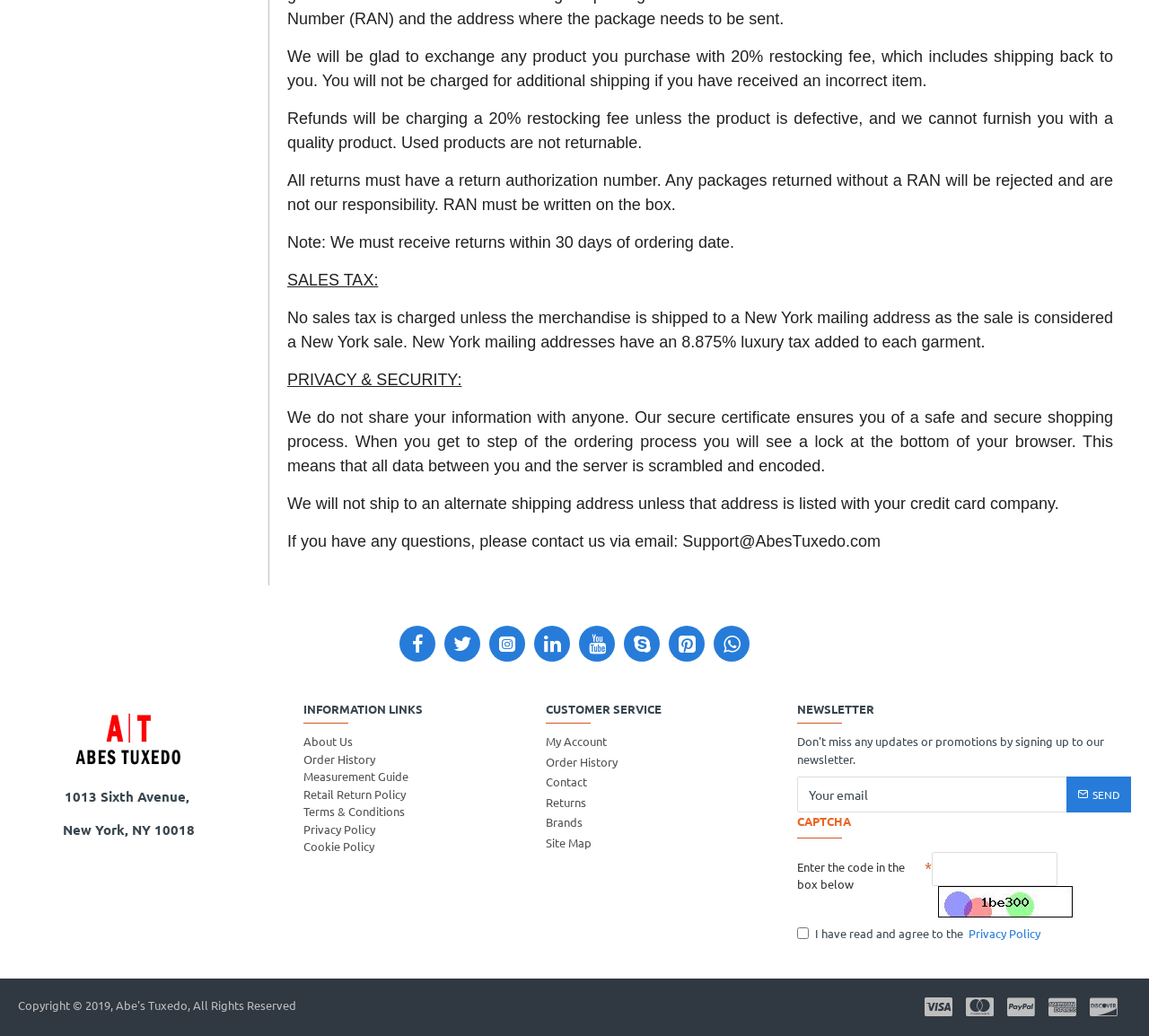Determine the coordinates of the bounding box for the clickable area needed to execute this instruction: "Click the Contact link".

[0.475, 0.746, 0.511, 0.766]